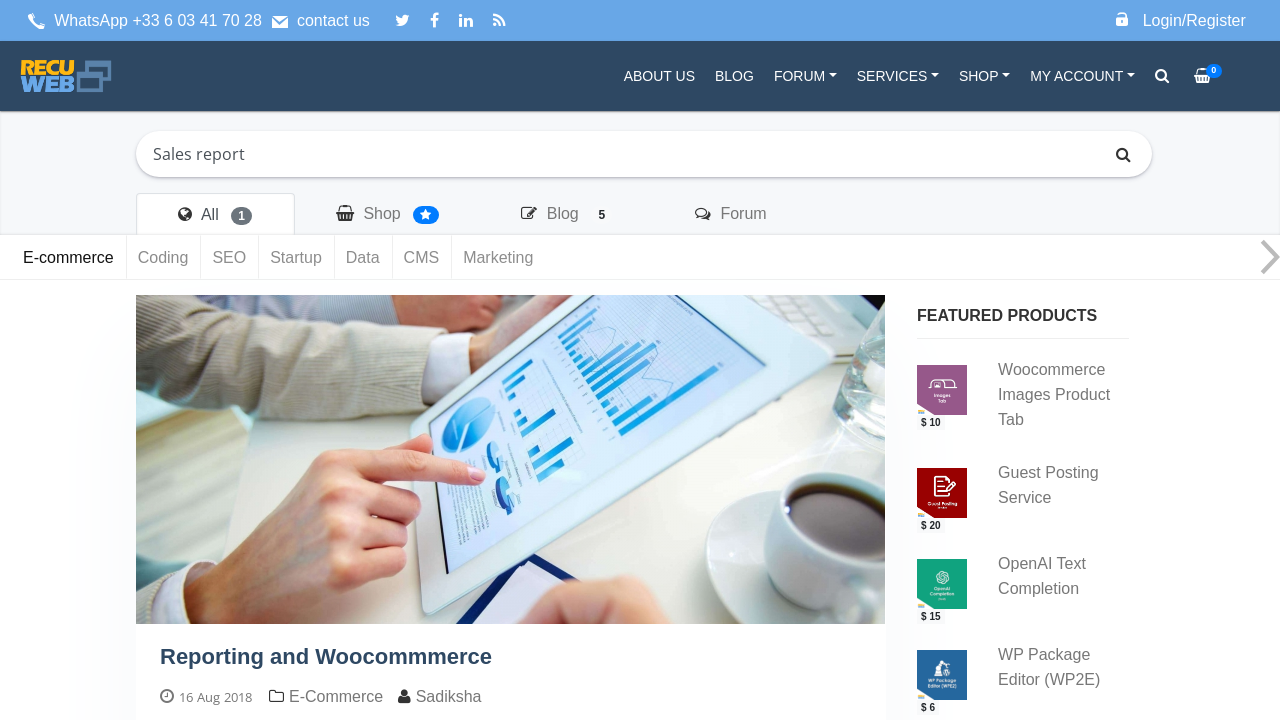What is the price of the 'OpenAI Text Completion' product?
Provide a detailed and well-explained answer to the question.

The price of the 'OpenAI Text Completion' product can be found below its image, which is the third featured product on the webpage. The price is listed as $ 15.